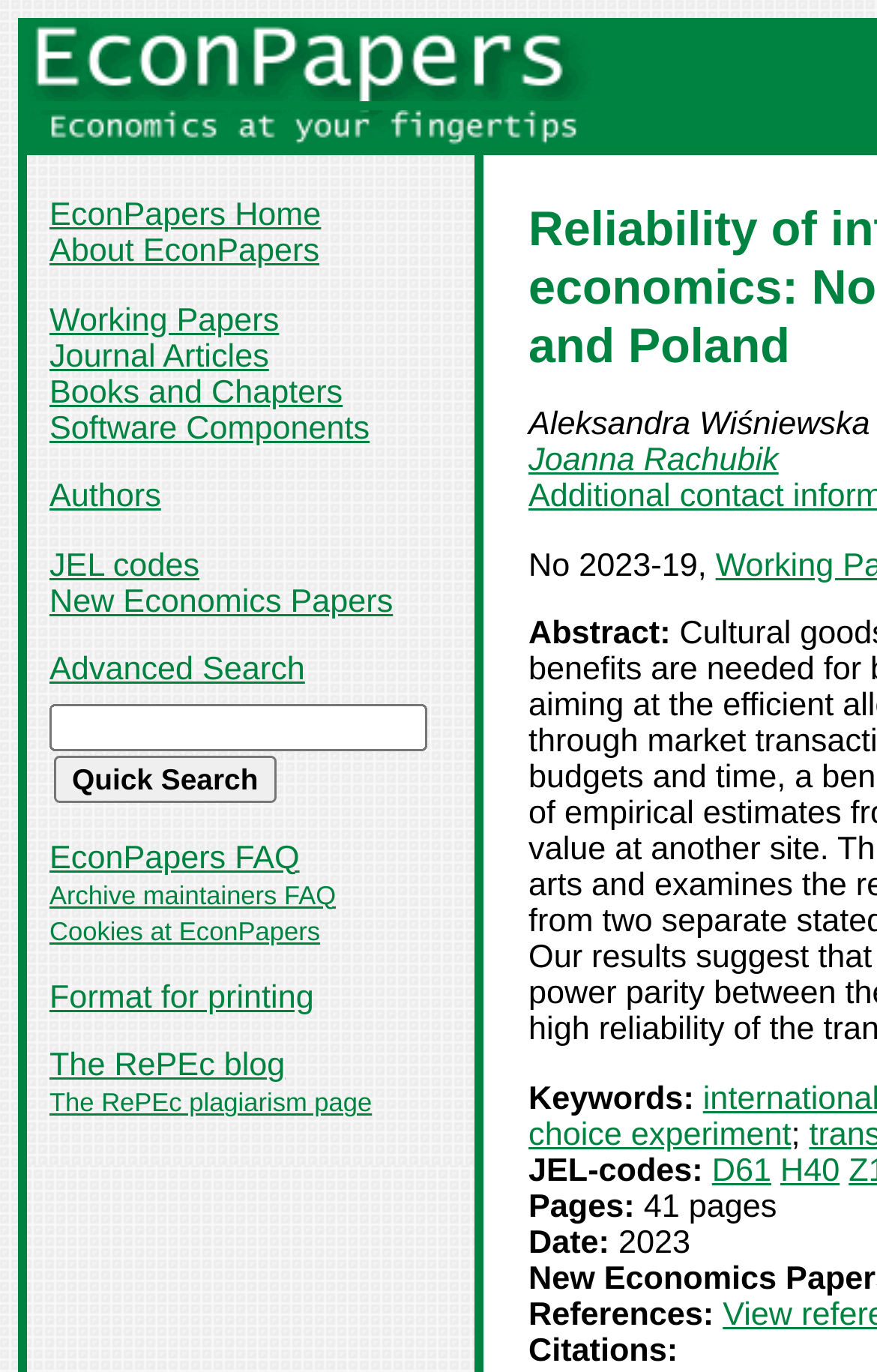Reply to the question with a brief word or phrase: How many pages does the paper have?

41 pages